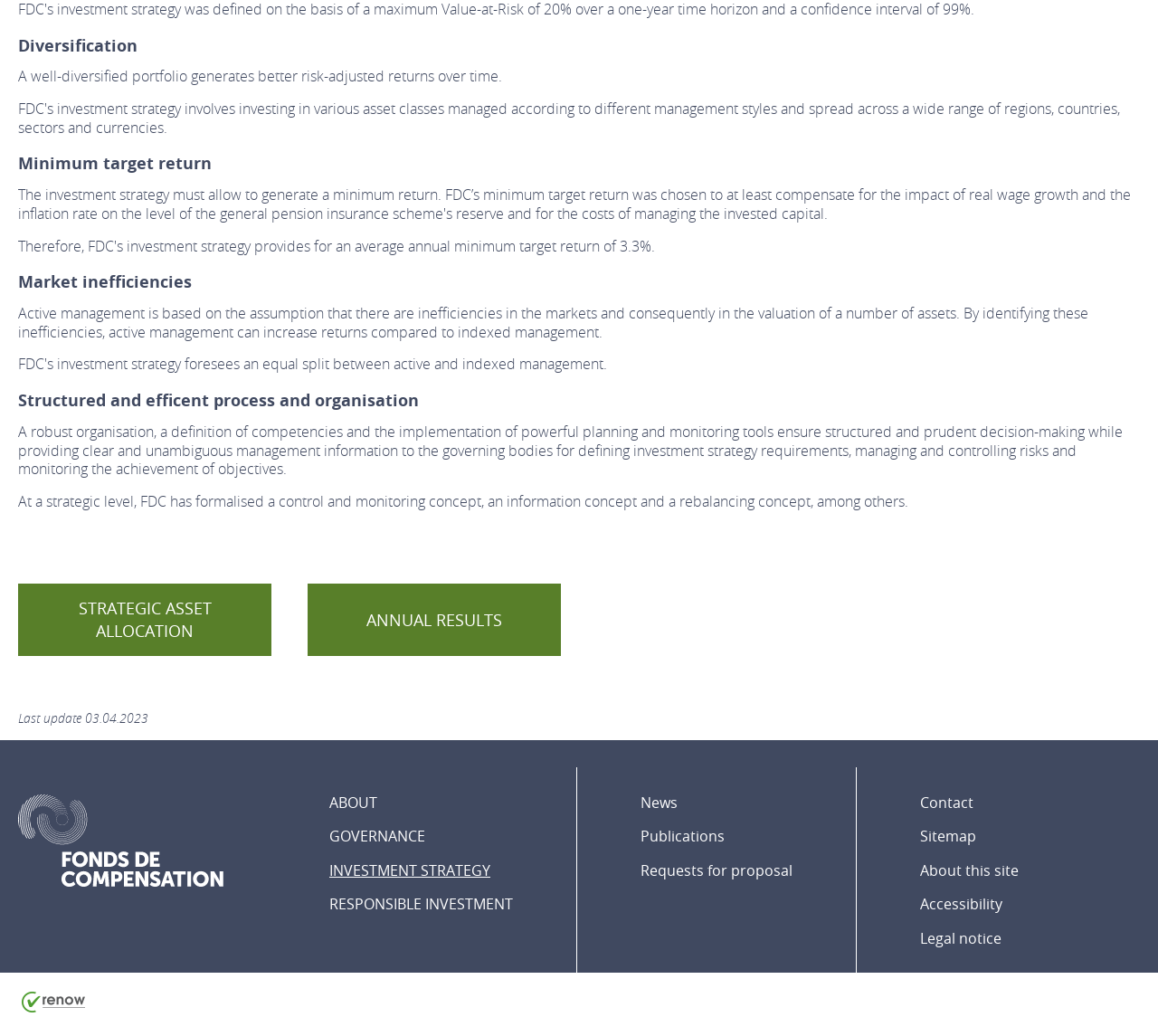Based on the image, give a detailed response to the question: How many sub-sections are available?

There are two sub-sections available, namely 'STRATEGIC ASSET ALLOCATION' and 'ANNUAL RESULTS', which can be found under the 'Sub-sections' navigation element.